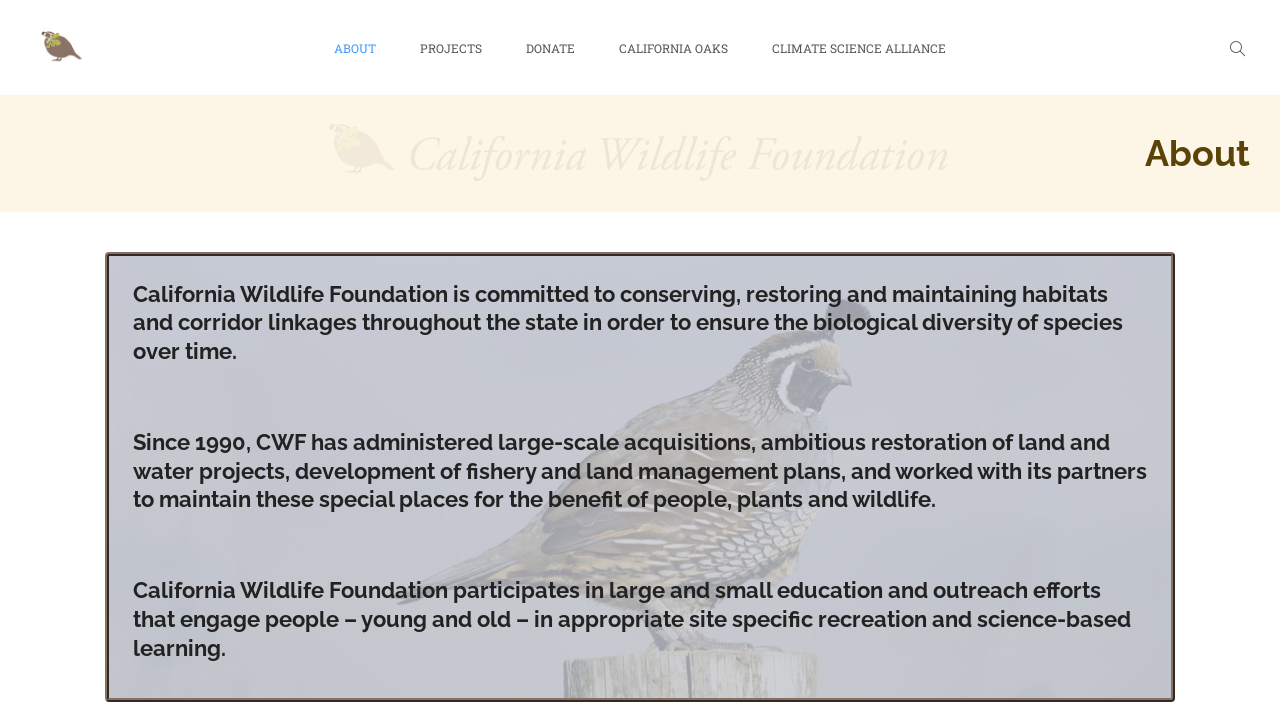What is the main focus of the organization?
Using the image, elaborate on the answer with as much detail as possible.

I inferred this answer by reading the heading that says 'California Wildlife Foundation is committed to conserving, restoring and maintaining habitats and corridor linkages throughout the state in order to ensure the biological diversity of species over time.' This suggests that the main focus of the organization is conserving habitats.